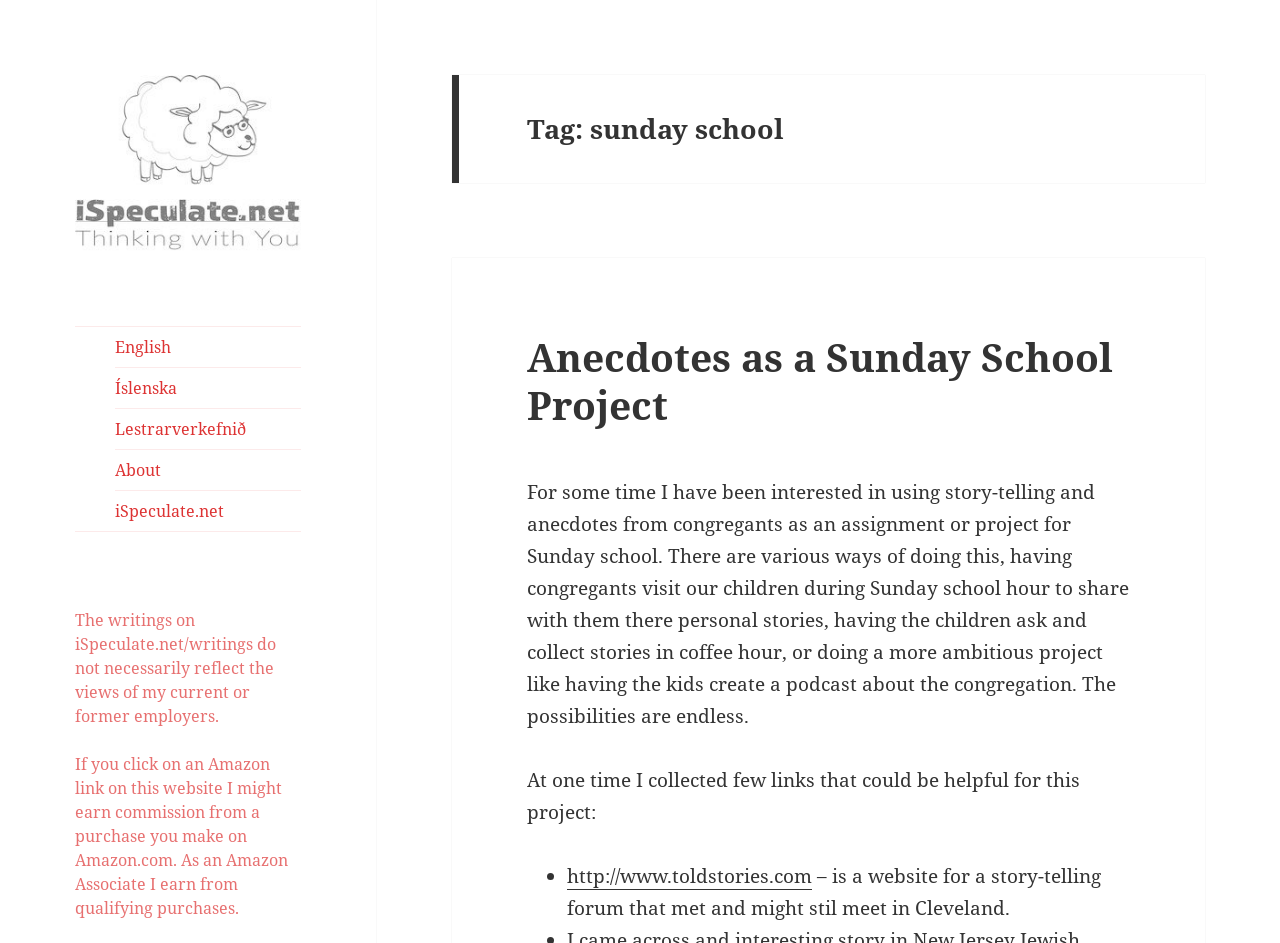What is the purpose of the website?
From the image, provide a succinct answer in one word or a short phrase.

Sharing writings